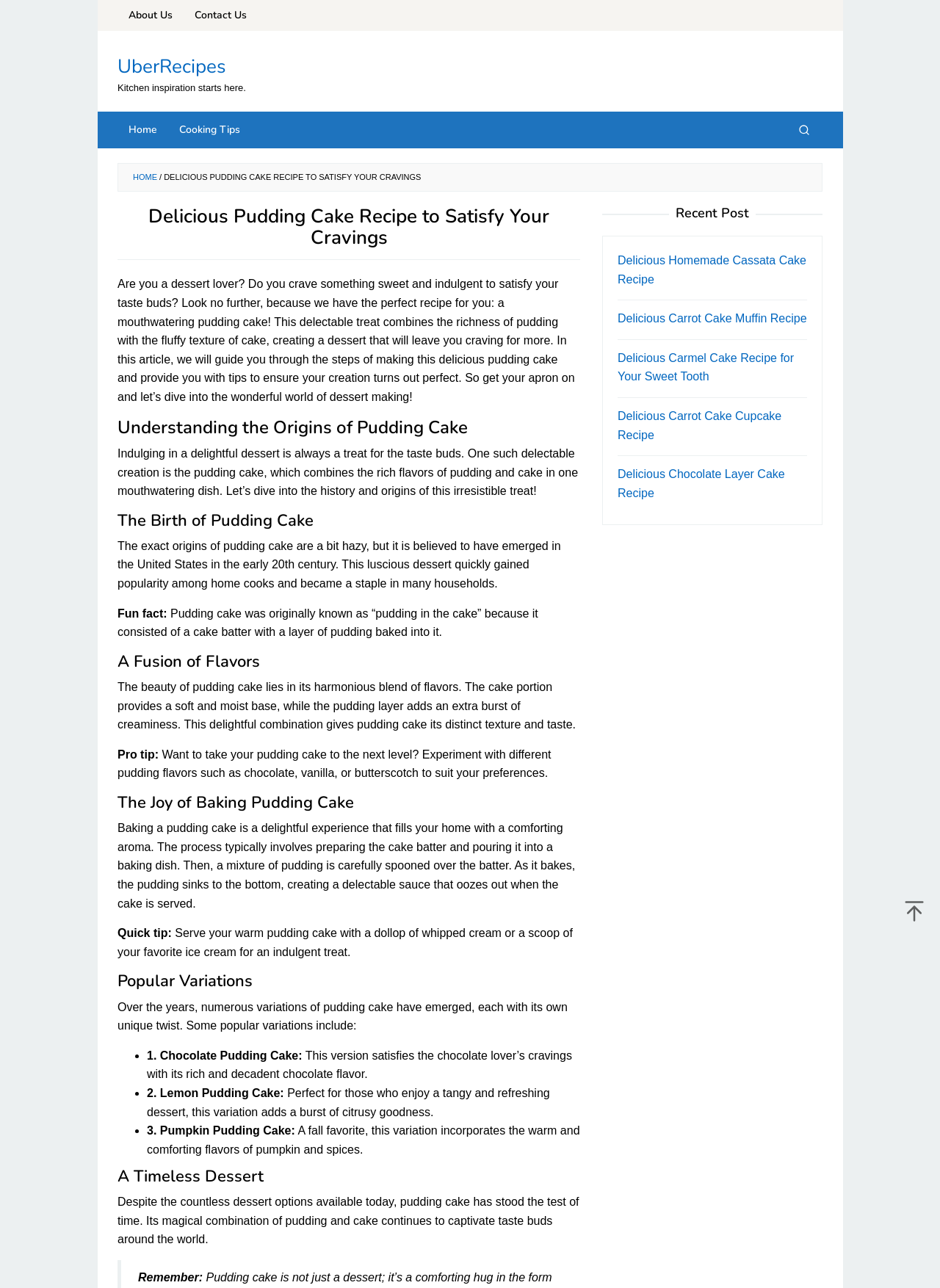Use a single word or phrase to answer the following:
What is the main topic of this webpage?

Pudding Cake Recipe